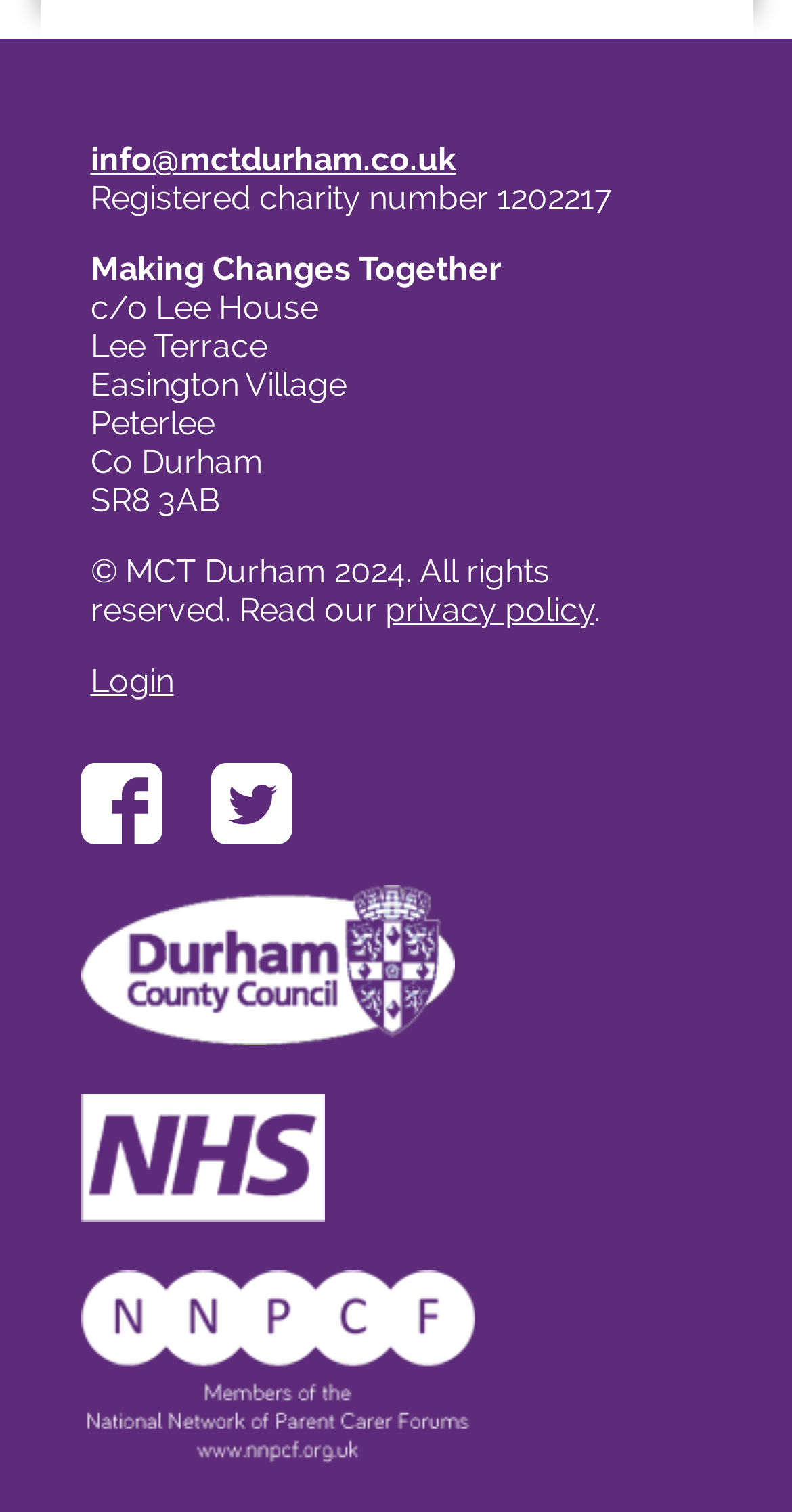Find the bounding box coordinates of the element to click in order to complete this instruction: "Visit the Facebook page". The bounding box coordinates must be four float numbers between 0 and 1, denoted as [left, top, right, bottom].

[0.101, 0.505, 0.204, 0.559]